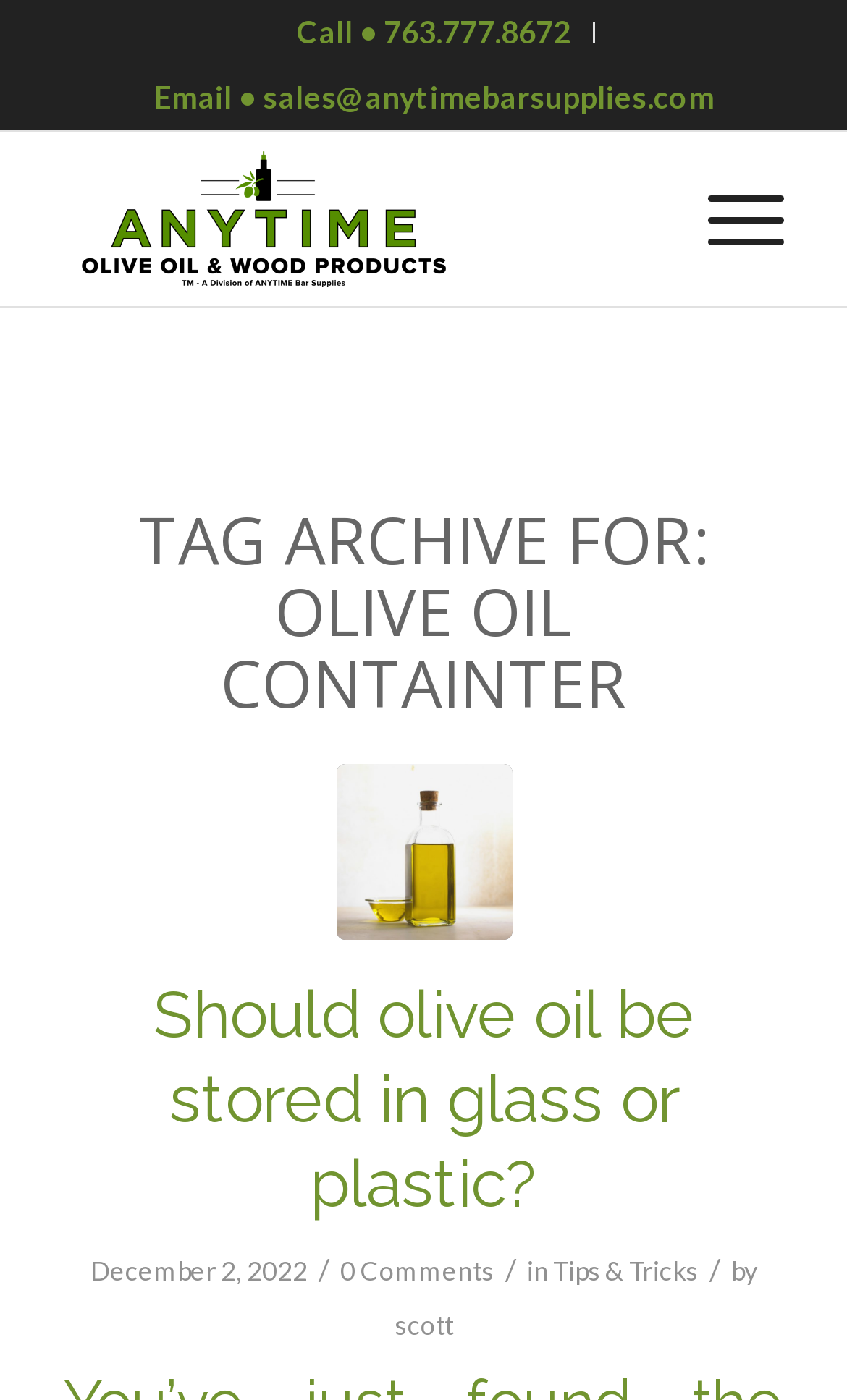Using the provided element description: "scott", determine the bounding box coordinates of the corresponding UI element in the screenshot.

[0.465, 0.936, 0.535, 0.959]